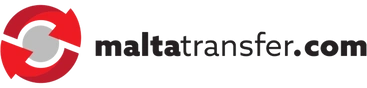Provide an extensive narrative of what is shown in the image.

The image features the logo of MaltaTransfer, a service dedicated to providing airport transfers and other transportation solutions in Malta. The logo consists of a stylized circular design in red and gray, symbolizing movement and connectivity, alongside the brand name "maltatransfer.com" prominently displayed in a modern, bold font. This combination conveys a sense of professionalism and reliability, reflecting the company’s commitment to facilitating seamless travel experiences for its users.